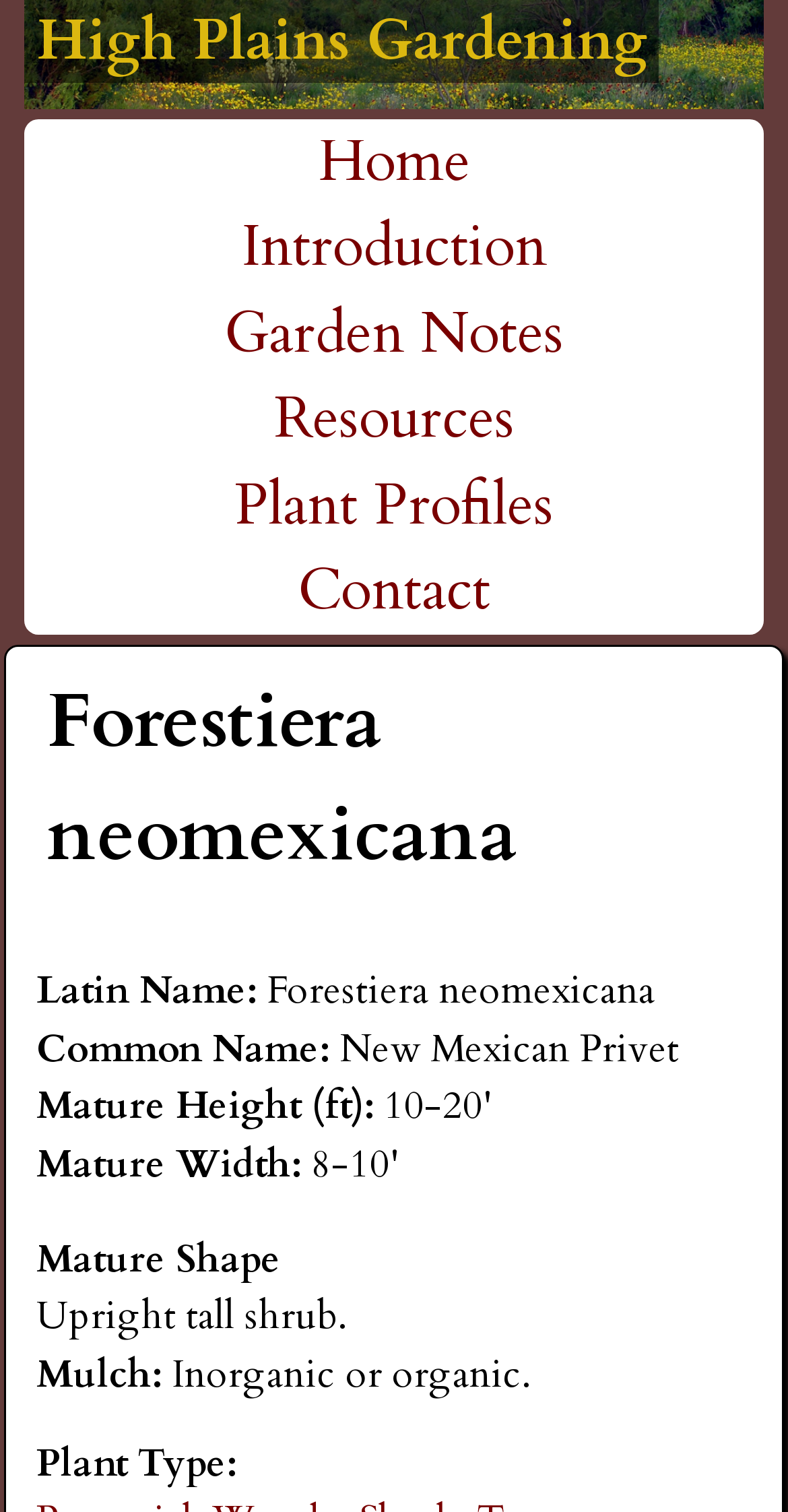Examine the screenshot and answer the question in as much detail as possible: What is the name of the plant being described?

I determined the answer by looking at the heading element with the text 'Forestiera neomexicana' which is a prominent element on the webpage, indicating that it is the main topic of the page.